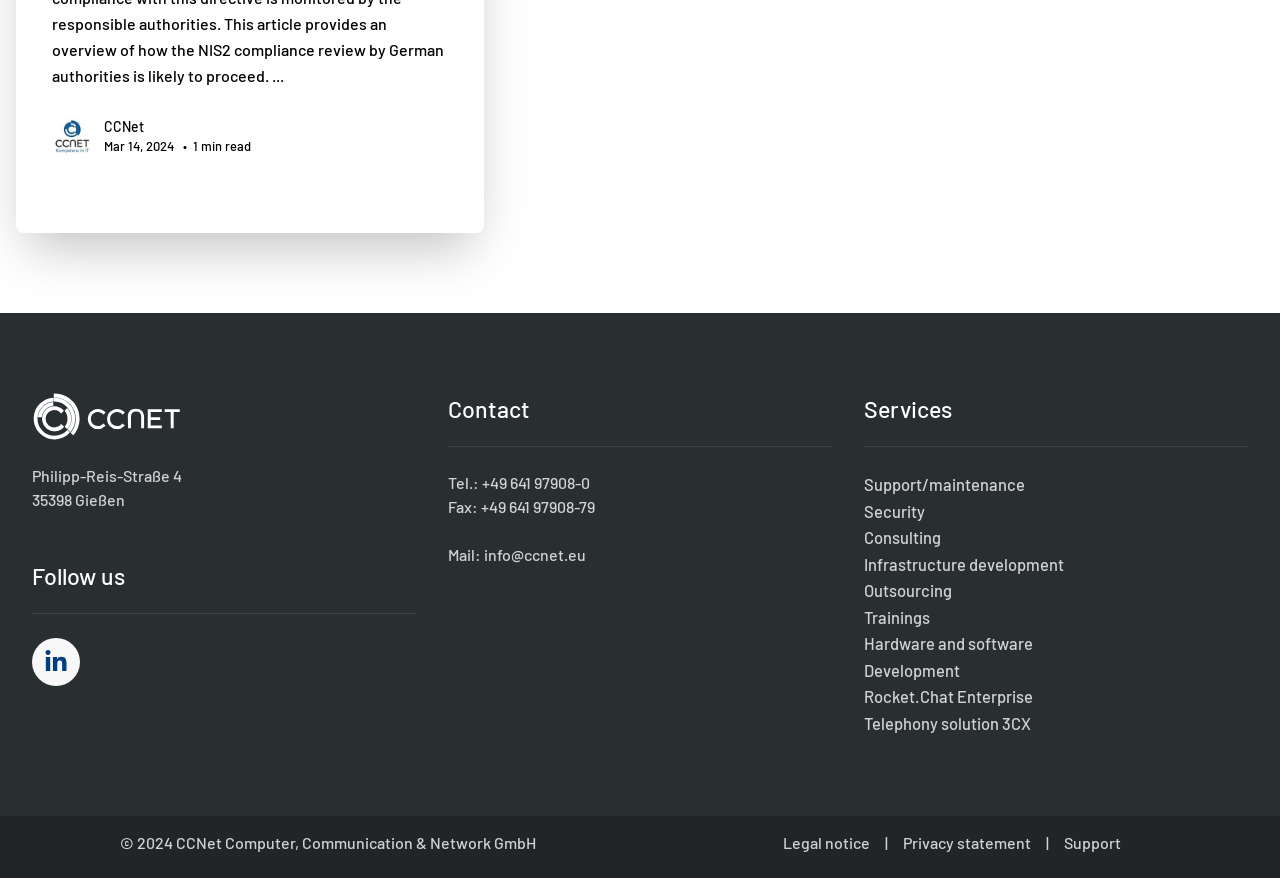Using the information from the screenshot, answer the following question thoroughly:
What is the address of the company?

The company address can be found on the left side of the webpage, below the logo. The text 'Philipp-Reis-Straße 4' and '35398 Gießen' are located within the bounding box coordinates [0.025, 0.531, 0.142, 0.553] and [0.025, 0.558, 0.098, 0.58], respectively.